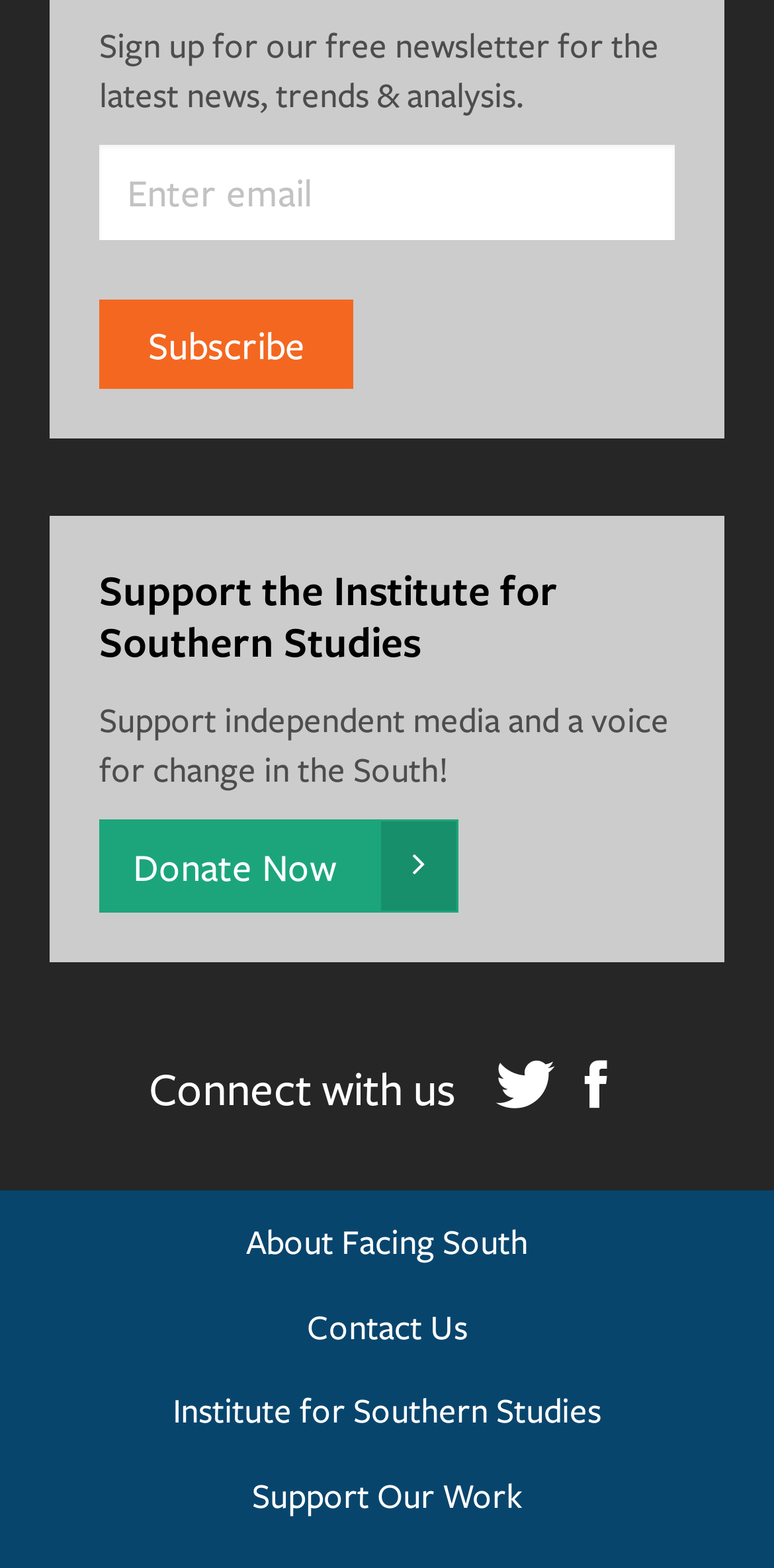Please respond to the question using a single word or phrase:
How many social media links are available?

2